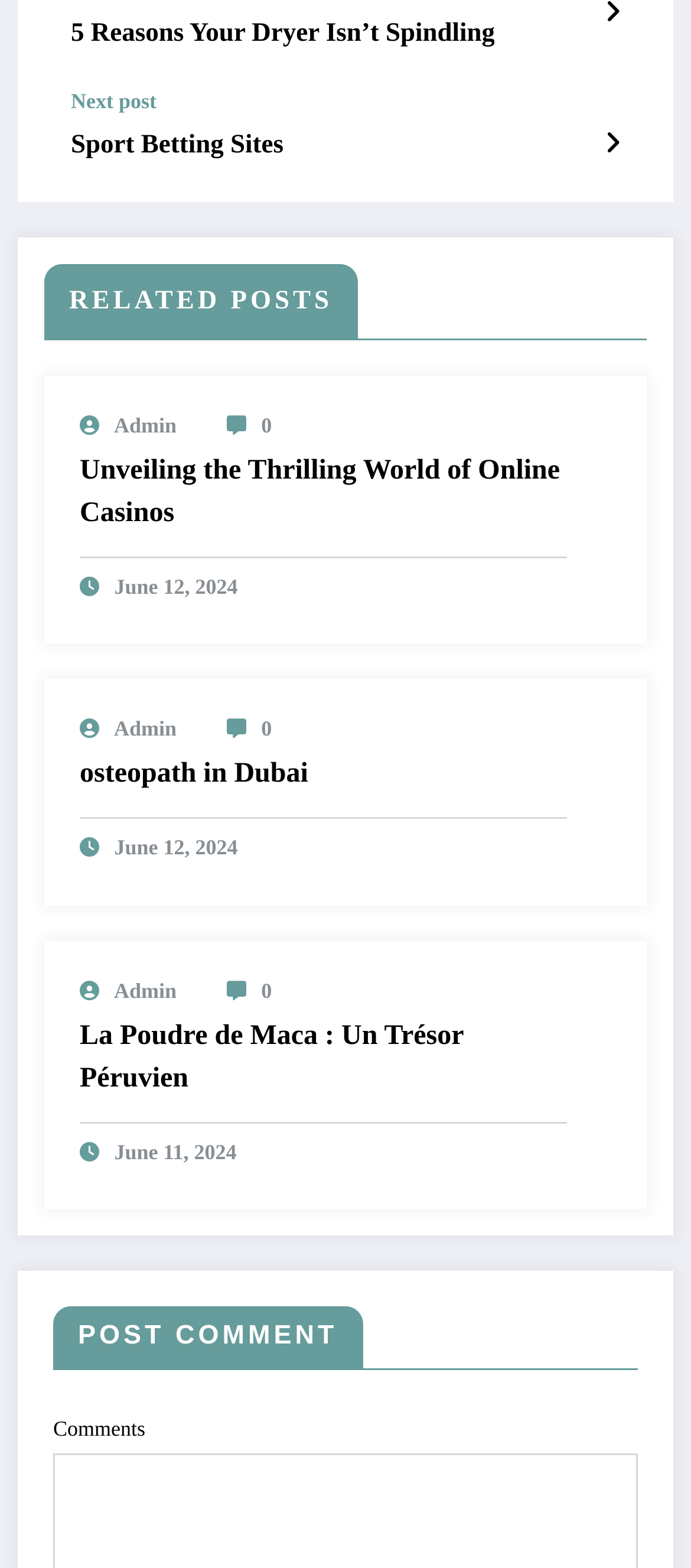Please provide a comprehensive answer to the question based on the screenshot: What is the date of the second article?

The second article has a time element with the text 'June 12, 2024', which suggests that the date of the second article is June 12, 2024.